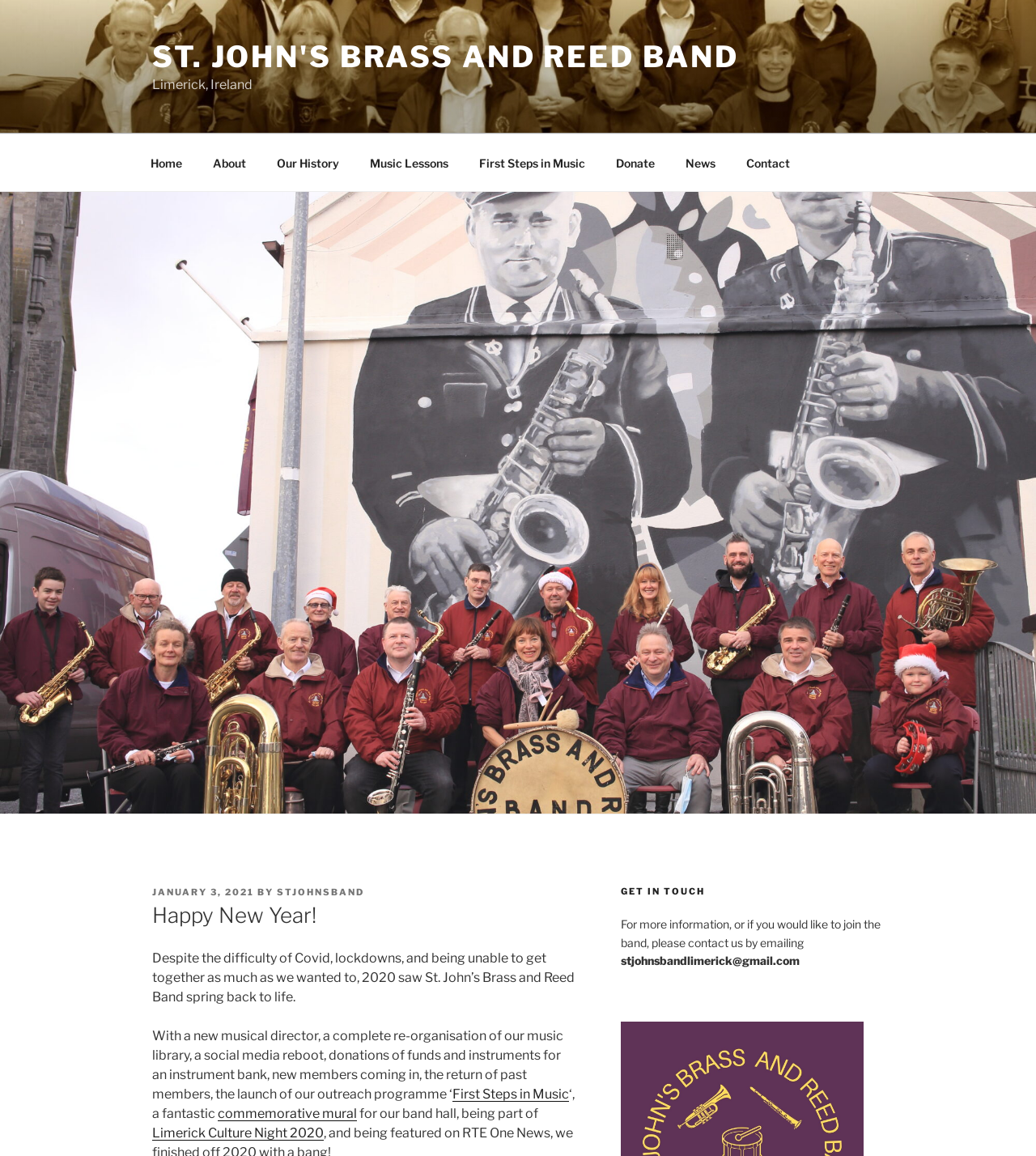Identify the bounding box for the described UI element: "January 3, 2021January 3, 2021".

[0.147, 0.767, 0.245, 0.777]